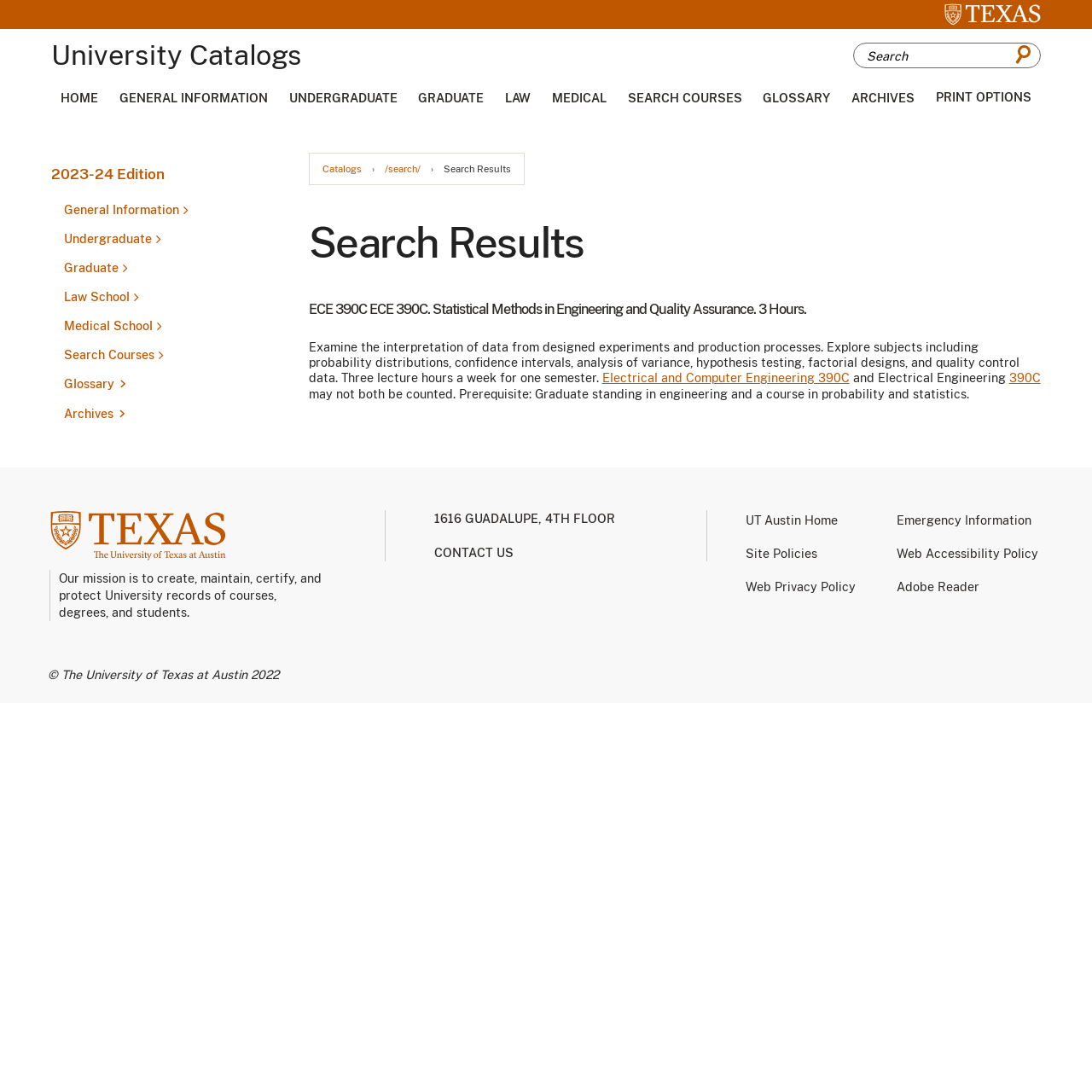Using the format (top-left x, top-left y, bottom-right x, bottom-right y), and given the element description, identify the bounding box coordinates within the screenshot: Archives

[0.78, 0.084, 0.838, 0.096]